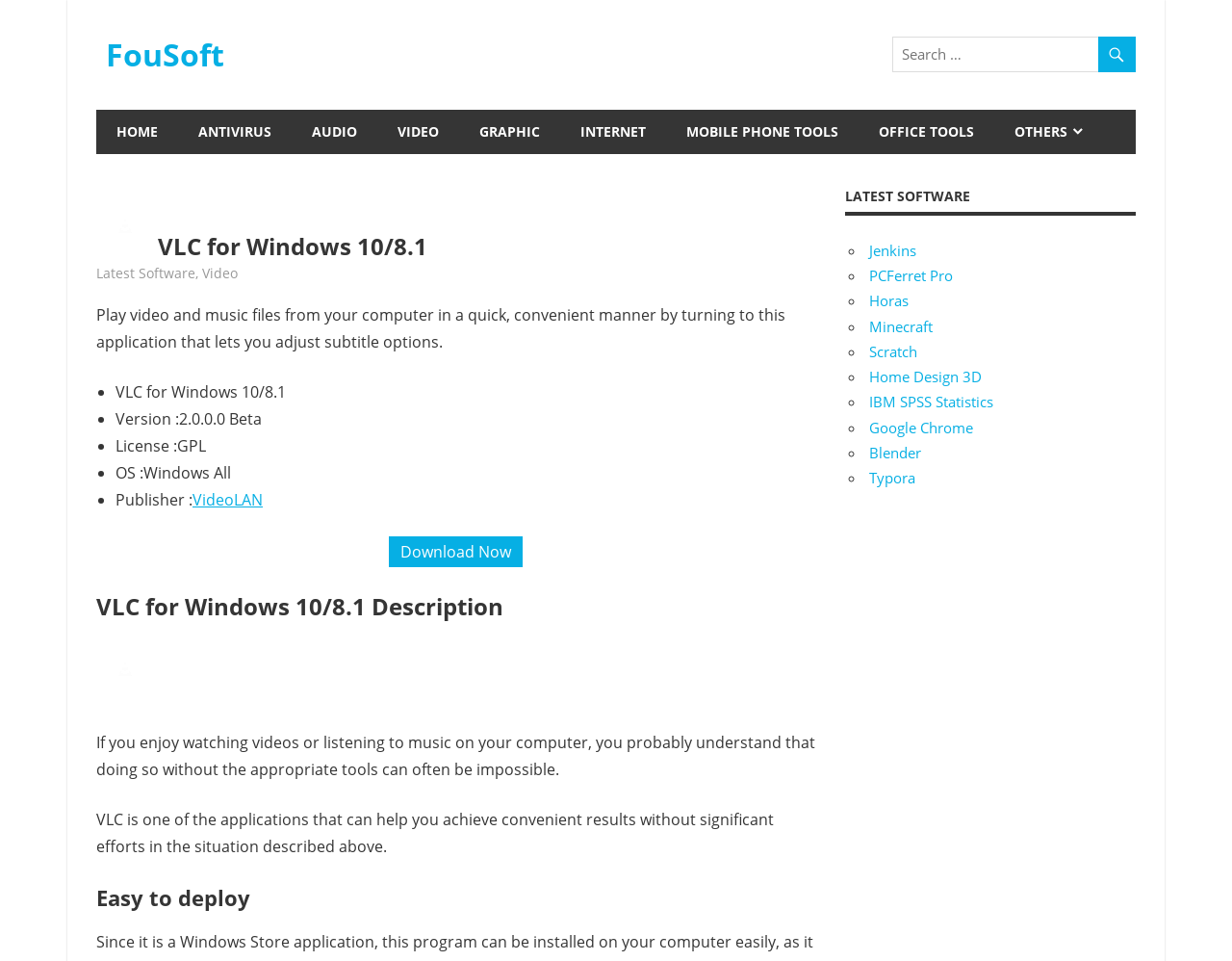What is the purpose of the software?
Analyze the screenshot and provide a detailed answer to the question.

I found the answer by looking at the text 'Play video and music files from your computer in a quick, convenient manner by turning to this application that lets you adjust subtitle options.' which suggests that the purpose of the software is to play video and music files.